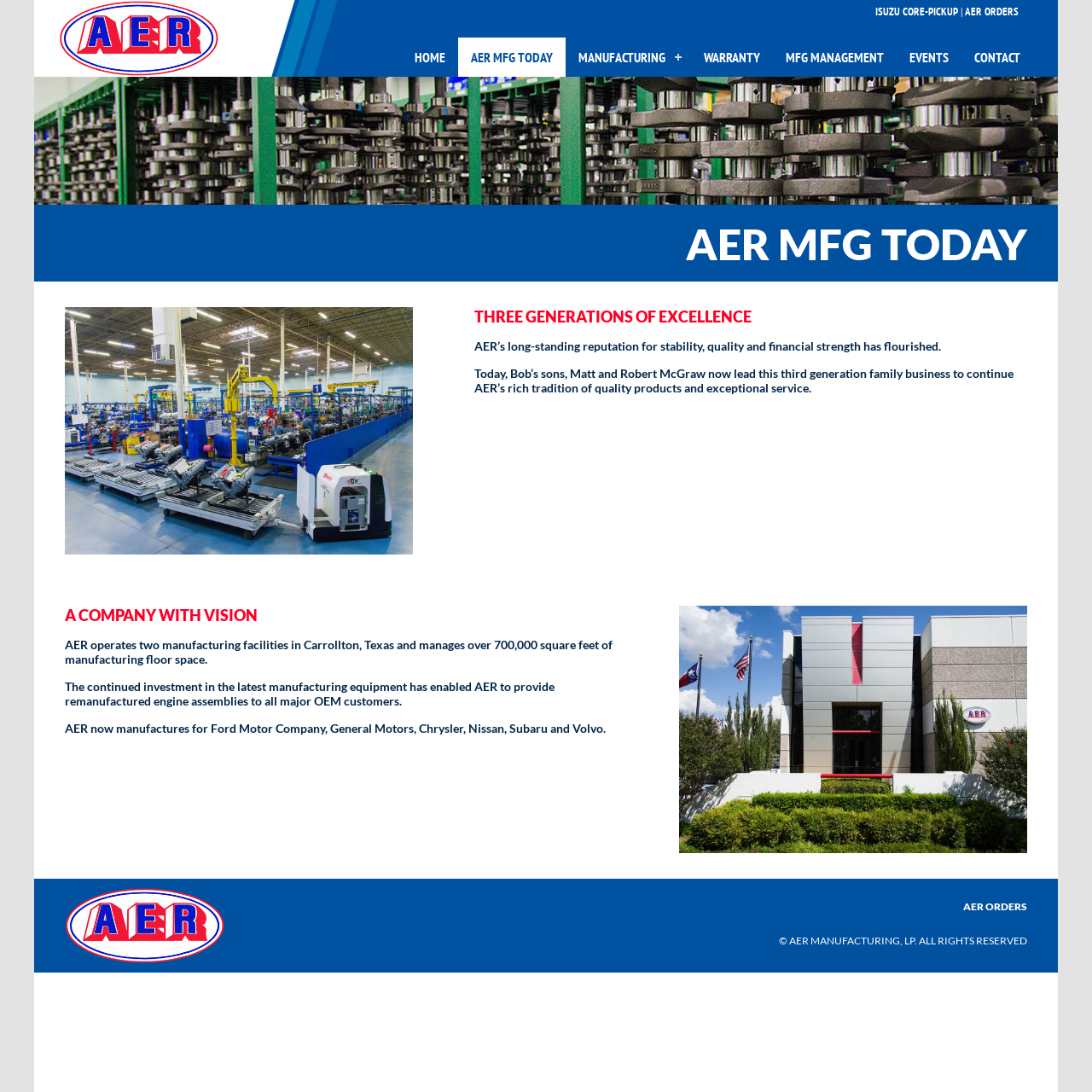Please determine the bounding box coordinates of the element to click in order to execute the following instruction: "check warranty information". The coordinates should be four float numbers between 0 and 1, specified as [left, top, right, bottom].

[0.633, 0.034, 0.708, 0.07]